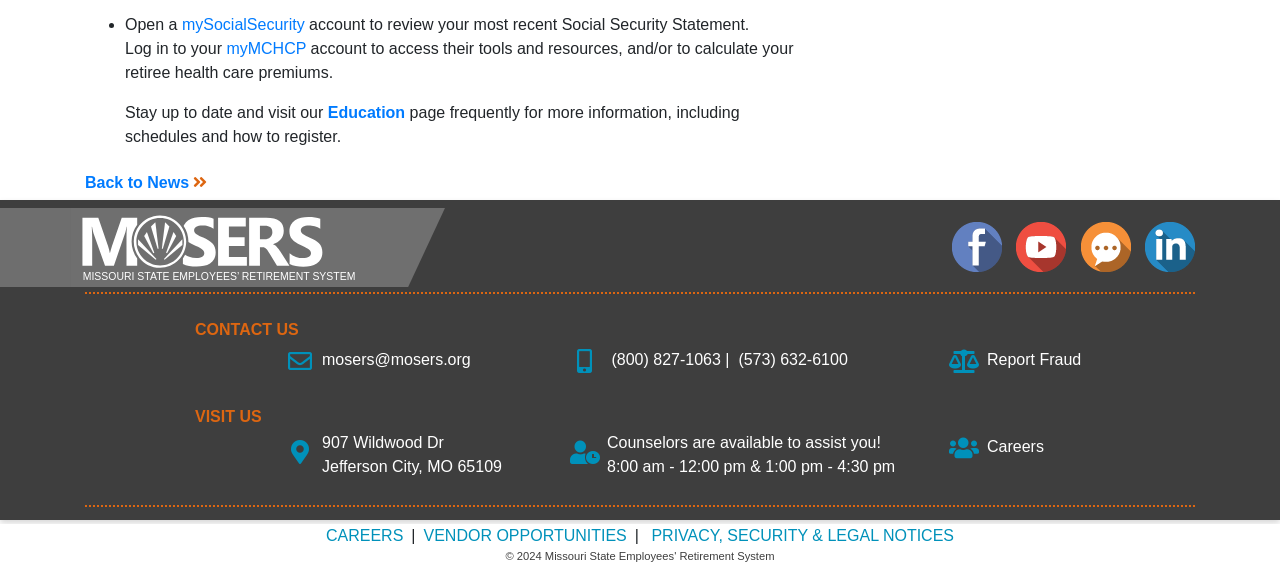Pinpoint the bounding box coordinates of the element that must be clicked to accomplish the following instruction: "Visit Education page". The coordinates should be in the format of four float numbers between 0 and 1, i.e., [left, top, right, bottom].

[0.256, 0.182, 0.317, 0.212]